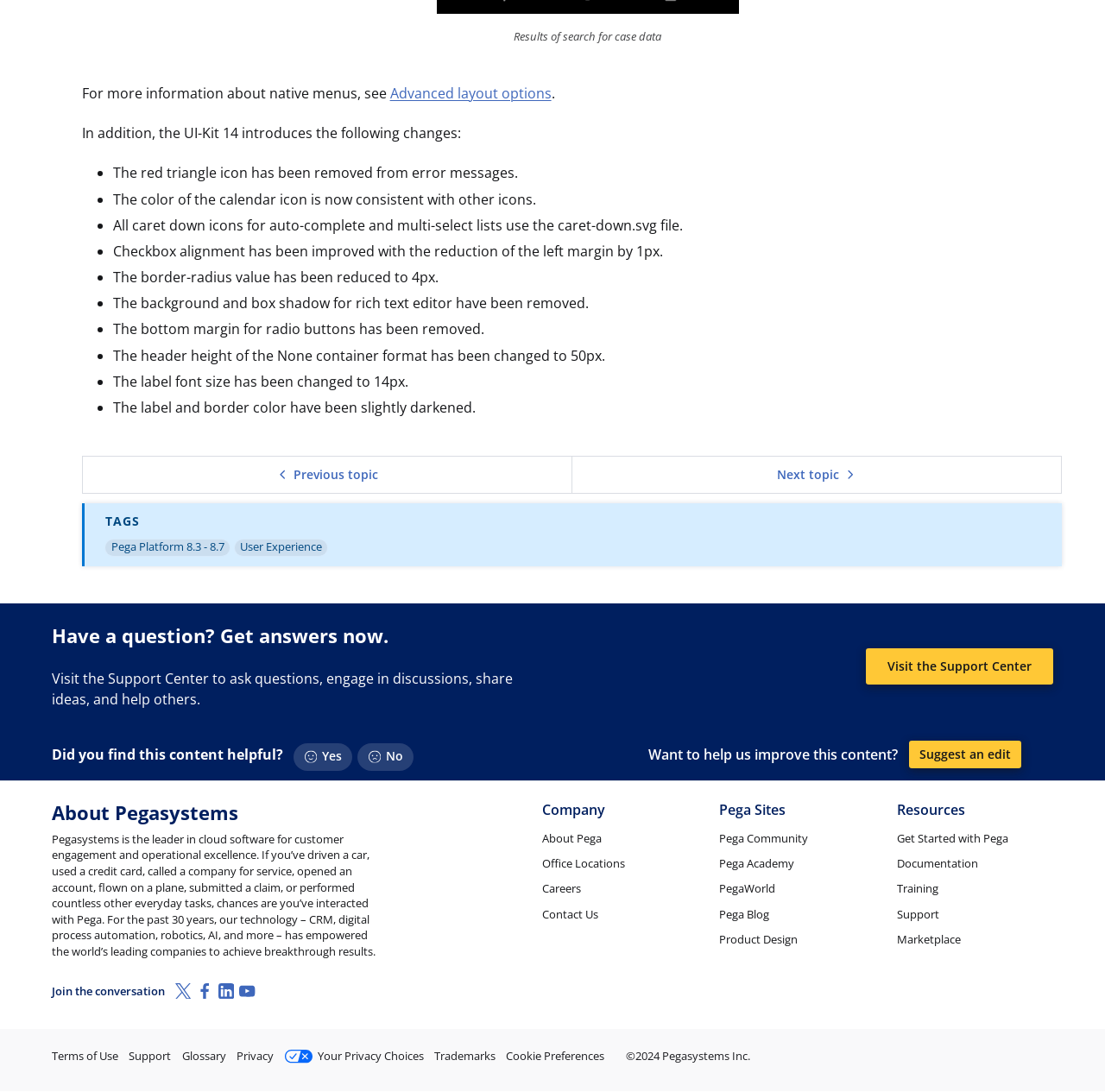What is the company behind the Pega Platform?
Please respond to the question thoroughly and include all relevant details.

The company behind the Pega Platform is Pegasystems, which is described on the webpage as the leader in cloud software for customer engagement and operational excellence.